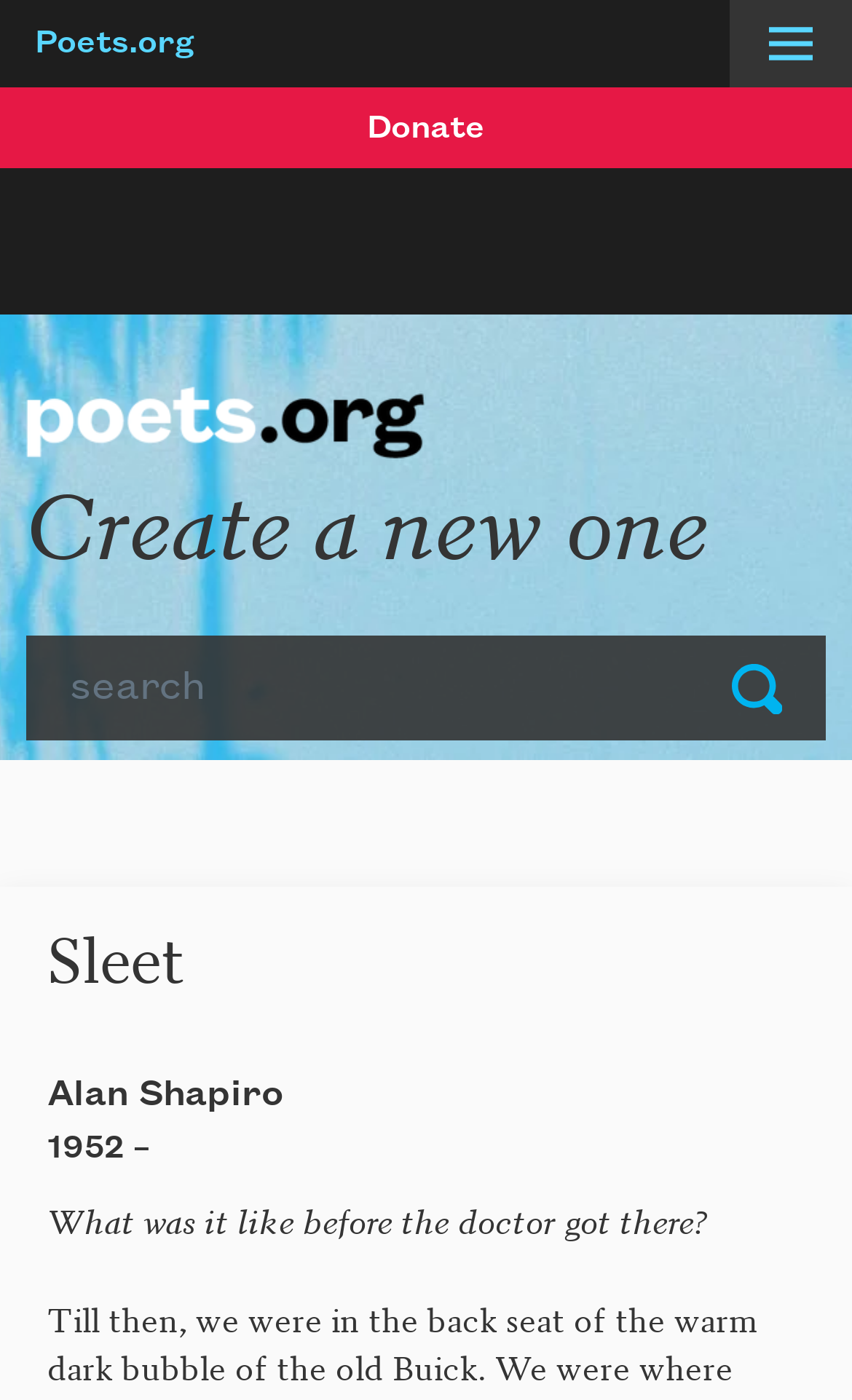Find the bounding box coordinates of the clickable area required to complete the following action: "Read the article by 'Alan Shapiro'".

[0.055, 0.77, 0.332, 0.795]